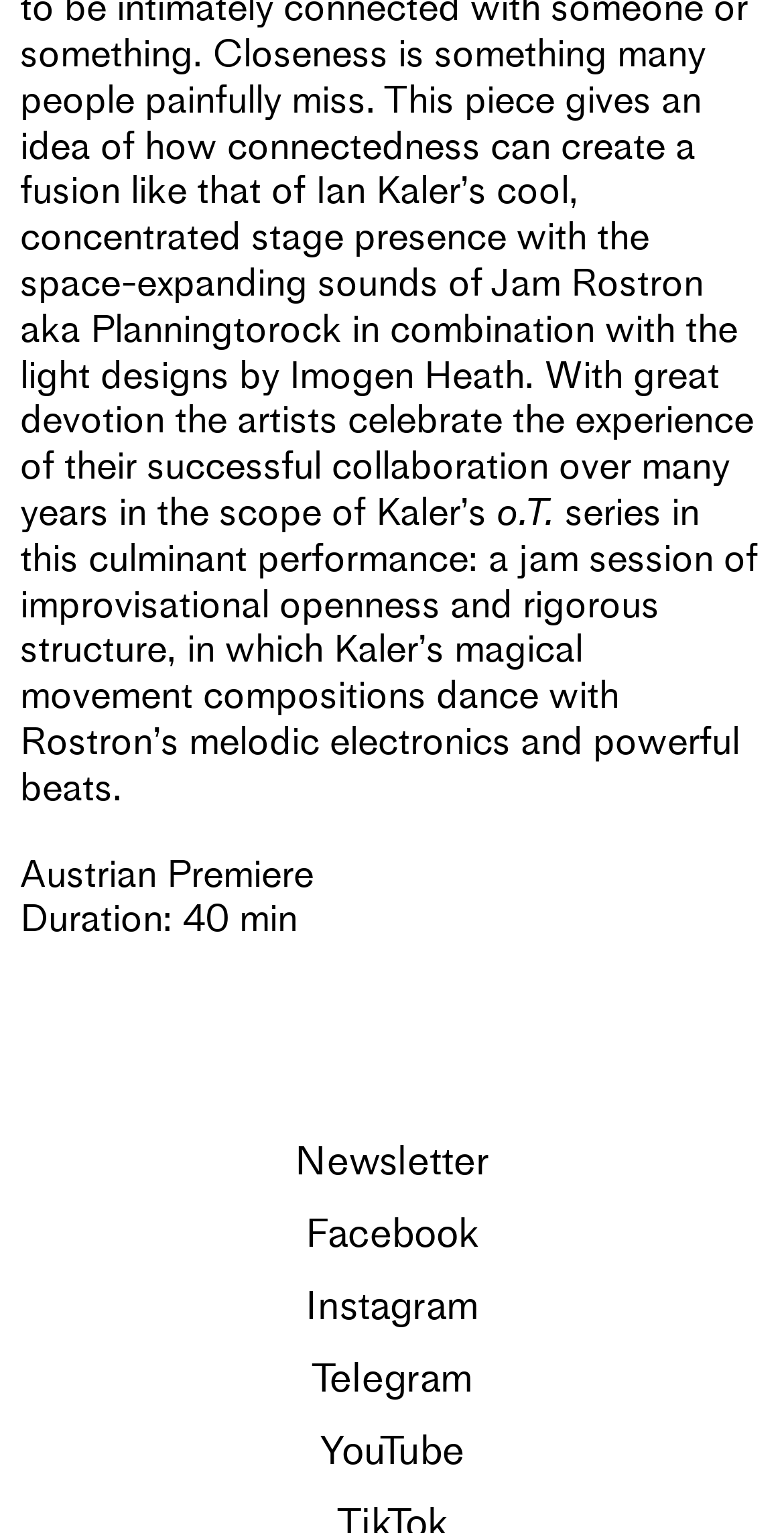Highlight the bounding box coordinates of the element you need to click to perform the following instruction: "Watch videos on YouTube."

[0.051, 0.243, 0.236, 0.283]